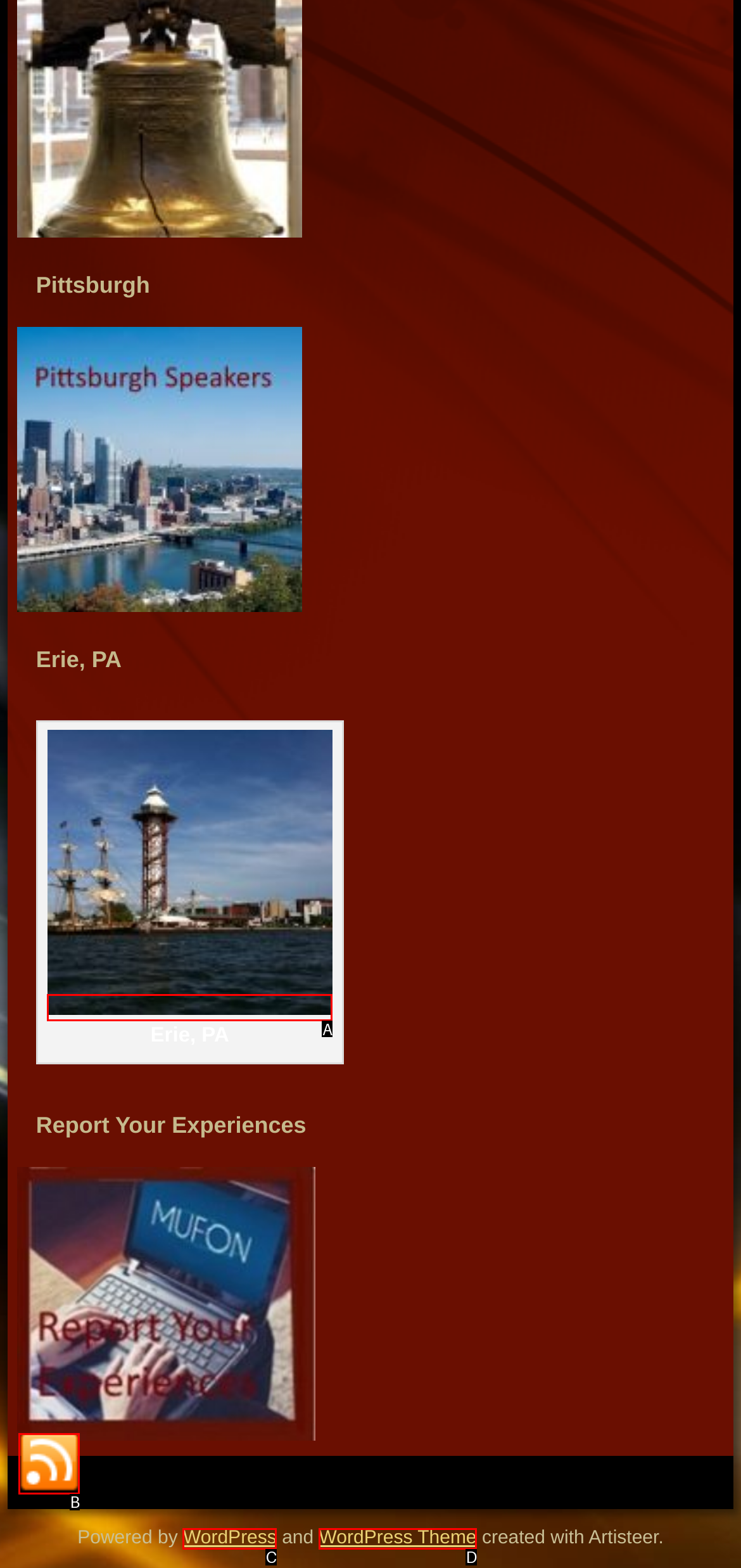Given the description: title="RSS", choose the HTML element that matches it. Indicate your answer with the letter of the option.

B